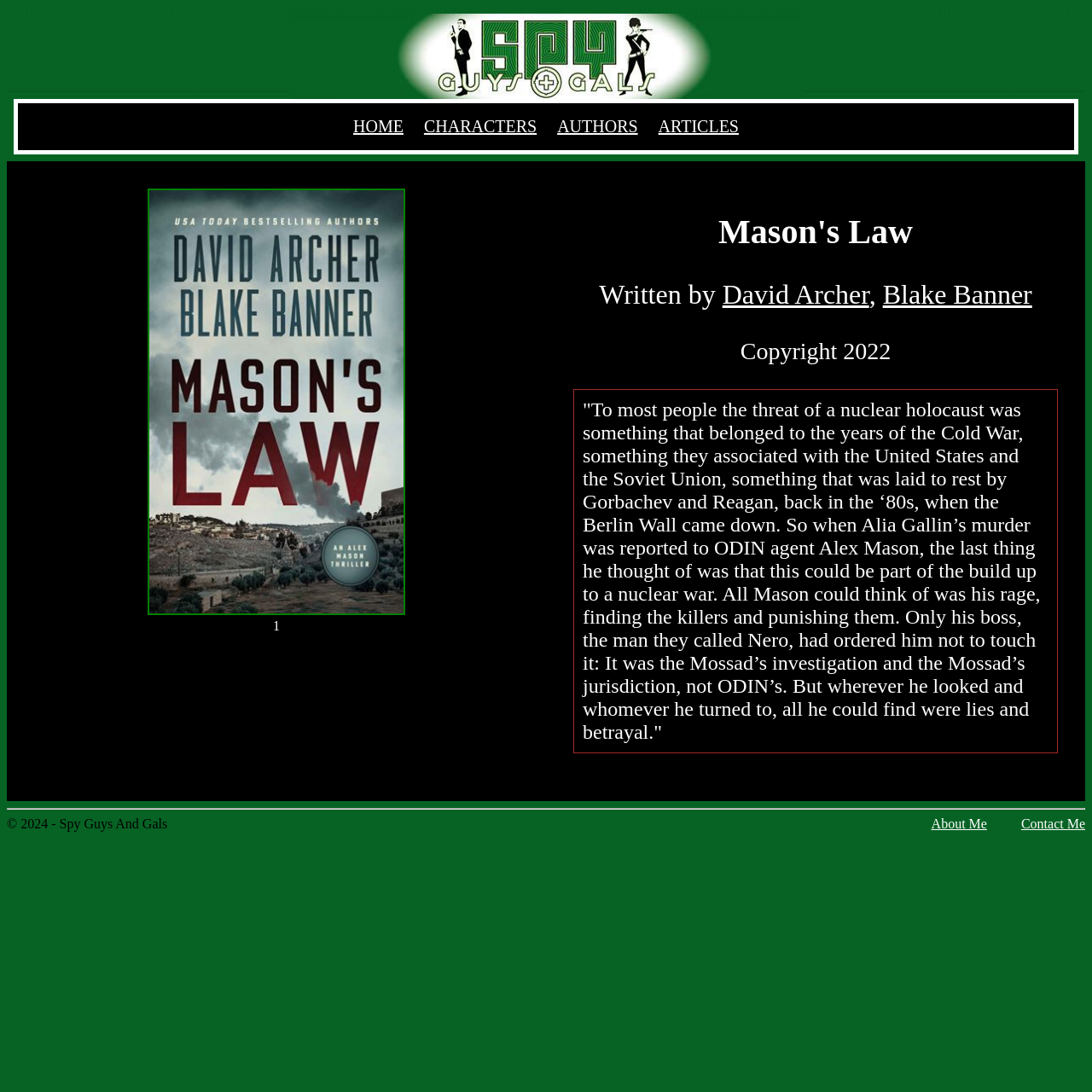What is the name of the organization mentioned in the book?
Based on the image, give a concise answer in the form of a single word or short phrase.

ODIN